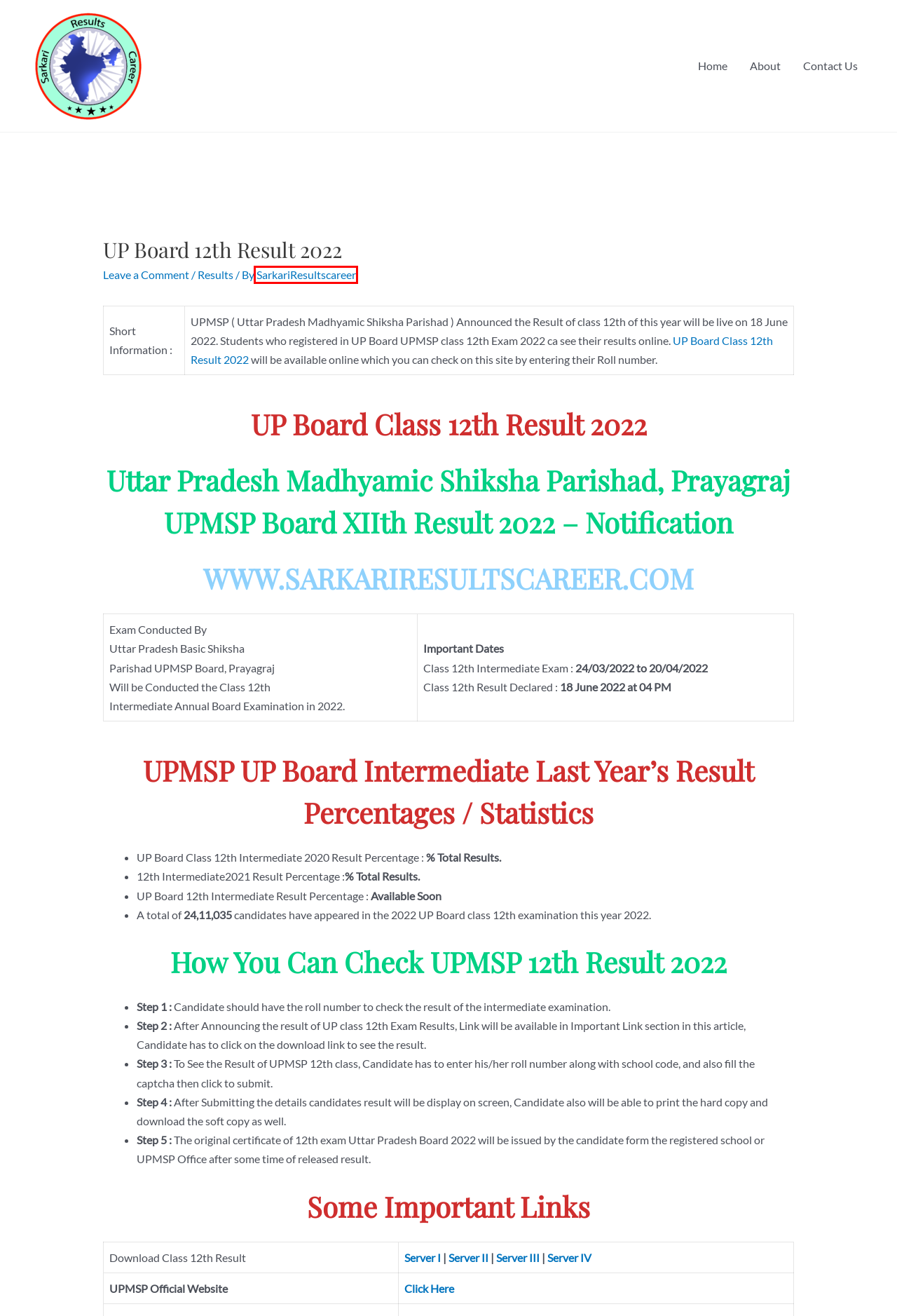You have a screenshot of a webpage with a red bounding box around an element. Select the webpage description that best matches the new webpage after clicking the element within the red bounding box. Here are the descriptions:
A. Results - Sarkari Results Career- Sarkari Jops Updates
B. SarkariResultscareer - Sarkari Results Career- Sarkari Jops Updates
C. SarkariResult.com- Latest Online Form - Sarkari Results2021
D. Contact - Sarkari Results Career- Sarkari Jops Updates
E. UP Board 10th Result 2022-UPMSP 10th High School Result 2022
F. HSSC CET Apply Online 2022-HSSC CET Group C Online Form 2022
G. उत्तर प्रदेश माध्यमिक शिक्षा परिषद् -(UPMSP)
H. About - Sarkari Results Career- Sarkari Jops Updates

B